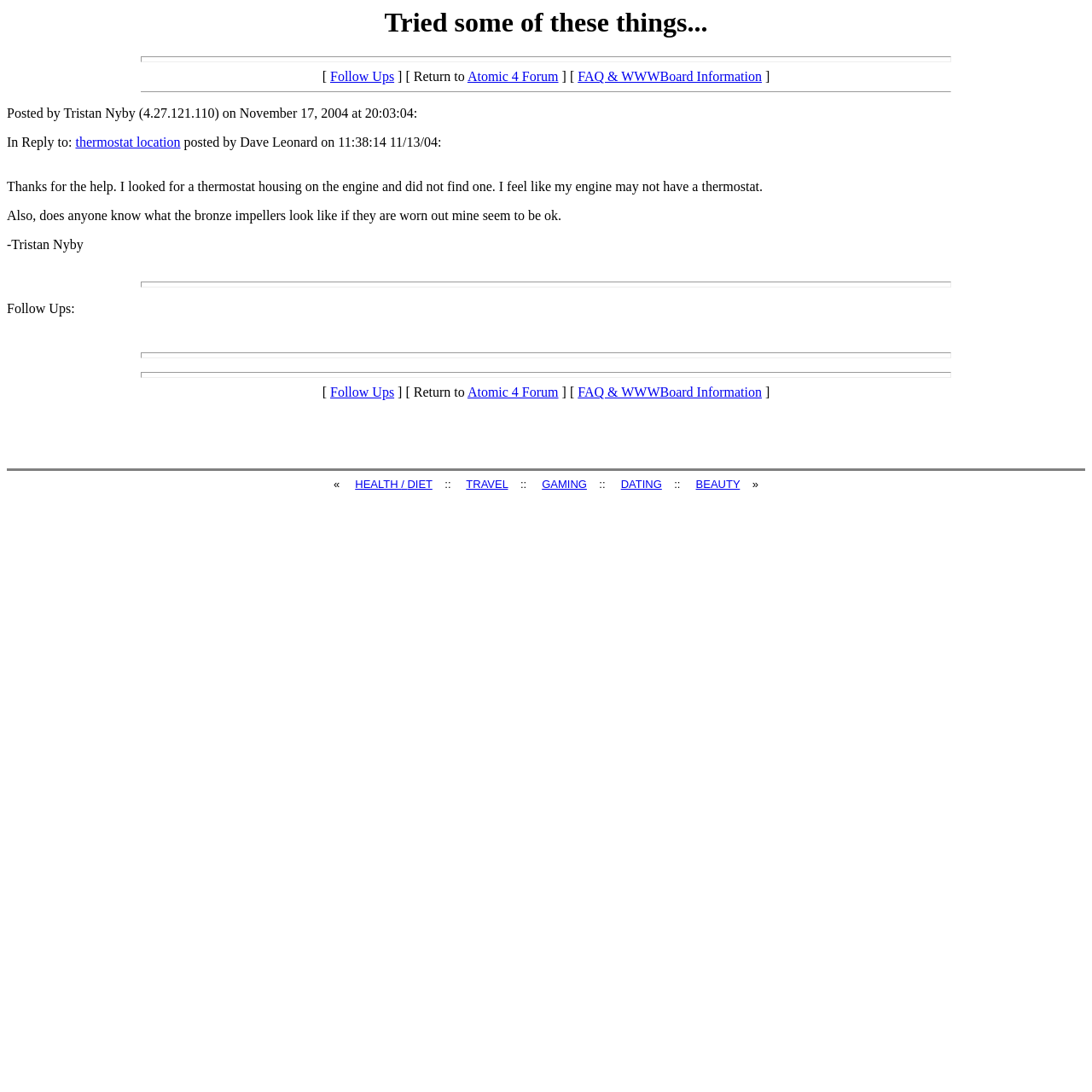Please locate the bounding box coordinates for the element that should be clicked to achieve the following instruction: "Follow 'TRAVEL'". Ensure the coordinates are given as four float numbers between 0 and 1, i.e., [left, top, right, bottom].

[0.427, 0.438, 0.465, 0.45]